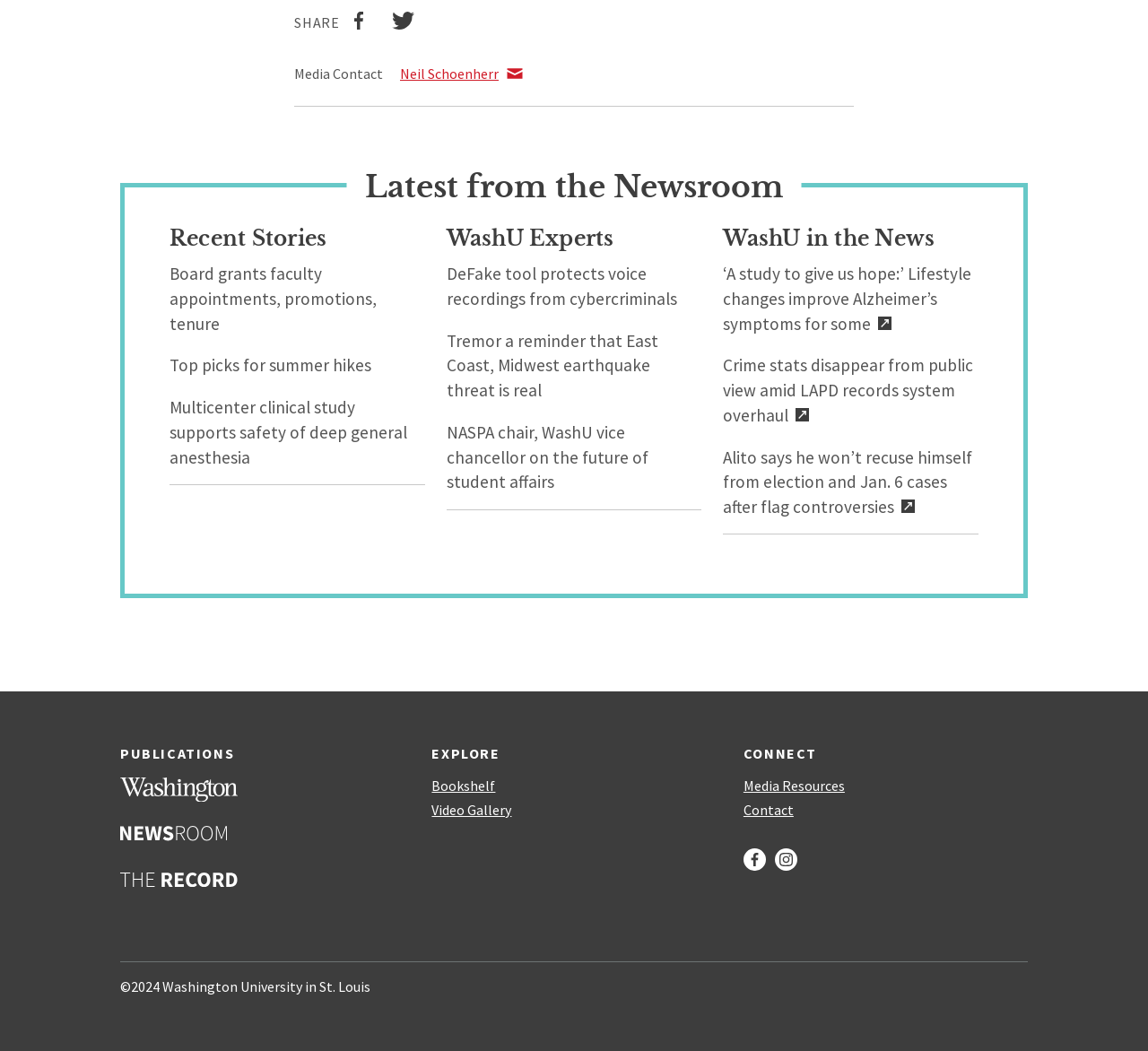With reference to the image, please provide a detailed answer to the following question: What is the title of the first story listed under 'Recent Stories'?

The first story listed under 'Recent Stories' has the title 'Board grants faculty appointments, promotions, tenure'.